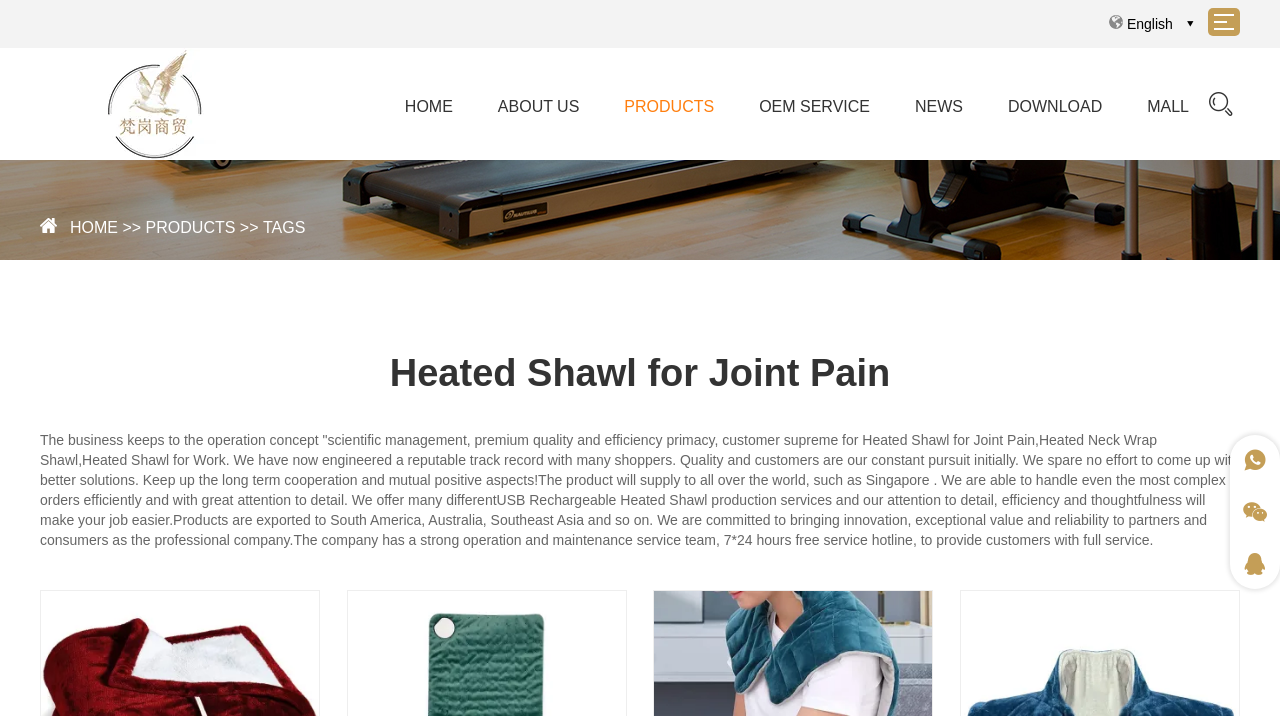Given the description "Mall", determine the bounding box of the corresponding UI element.

[0.896, 0.123, 0.929, 0.176]